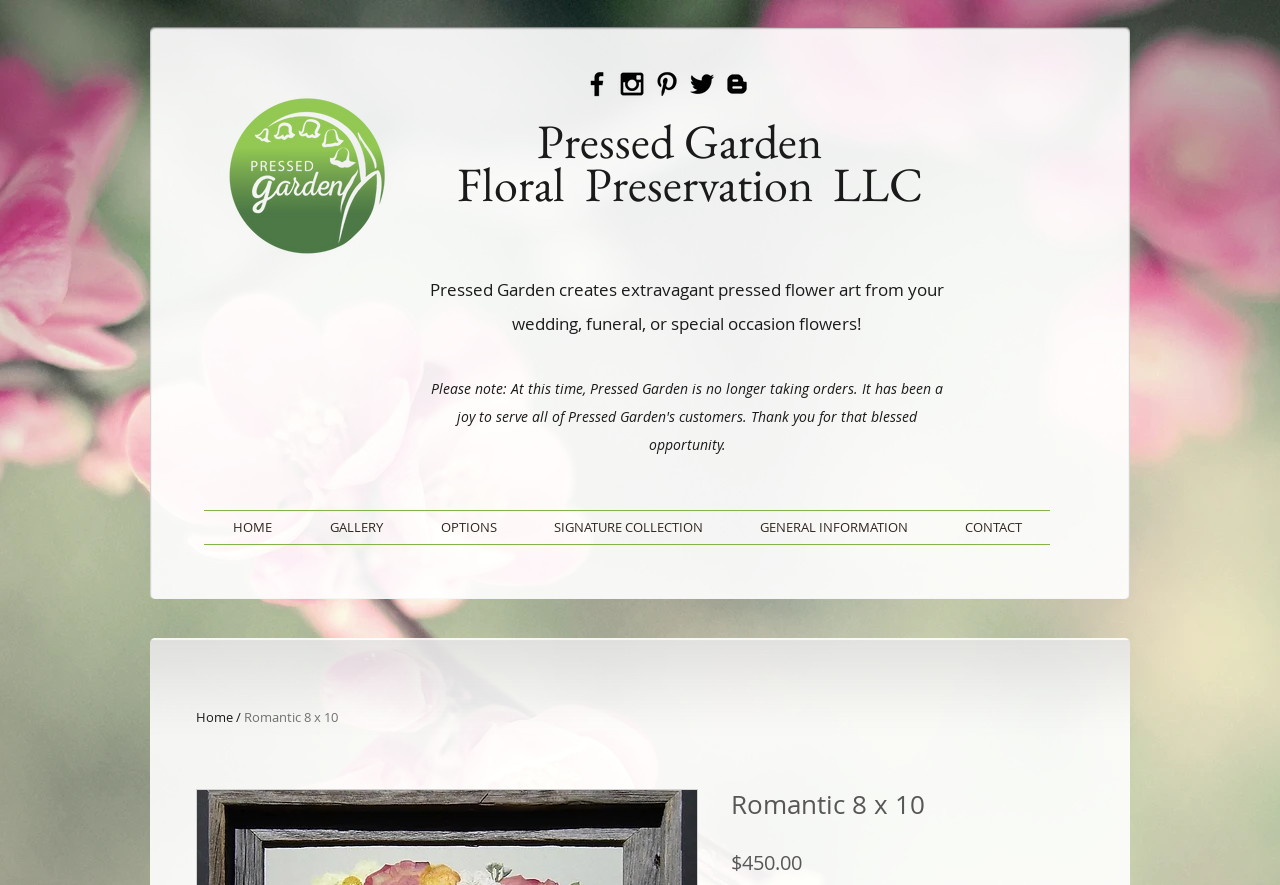Given the element description Romantic 8 x 10, specify the bounding box coordinates of the corresponding UI element in the format (top-left x, top-left y, bottom-right x, bottom-right y). All values must be between 0 and 1.

[0.191, 0.8, 0.264, 0.821]